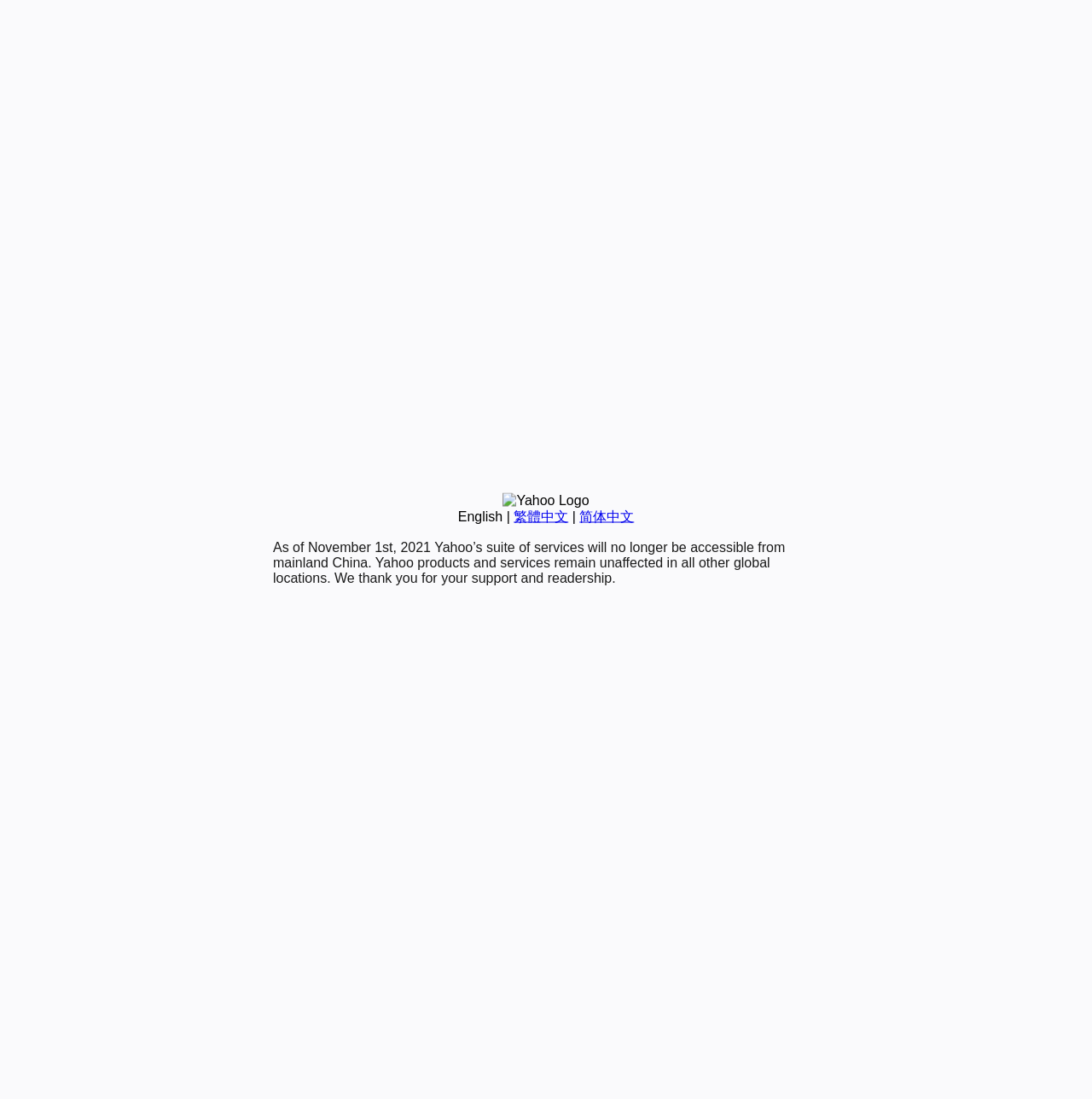From the element description: "简体中文", extract the bounding box coordinates of the UI element. The coordinates should be expressed as four float numbers between 0 and 1, in the order [left, top, right, bottom].

[0.531, 0.463, 0.581, 0.476]